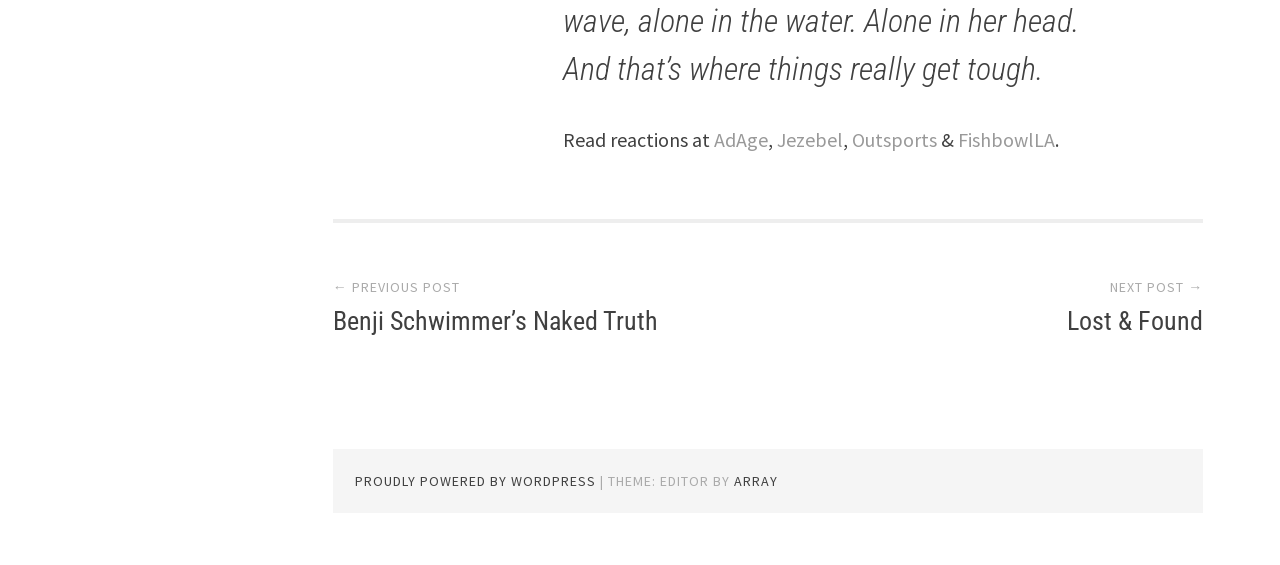Please identify the coordinates of the bounding box that should be clicked to fulfill this instruction: "Read reactions at AdAge".

[0.558, 0.225, 0.6, 0.269]